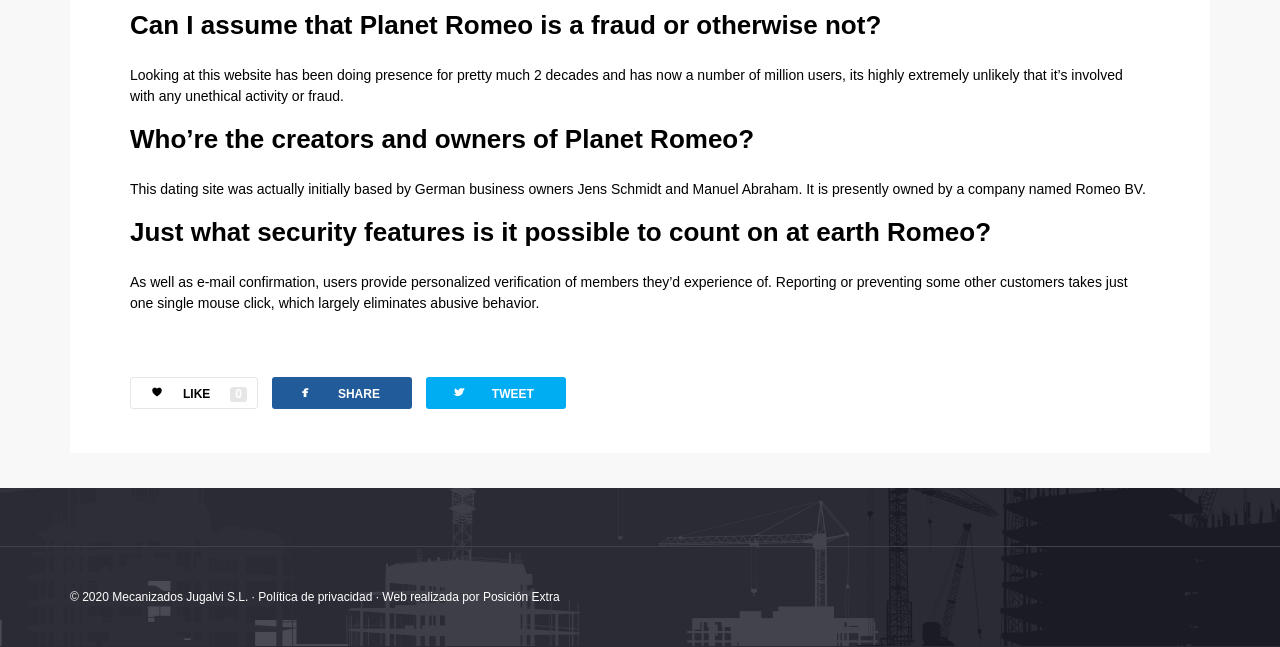Extract the bounding box coordinates for the UI element described by the text: "Posición Extra". The coordinates should be in the form of [left, top, right, bottom] with values between 0 and 1.

[0.377, 0.912, 0.437, 0.934]